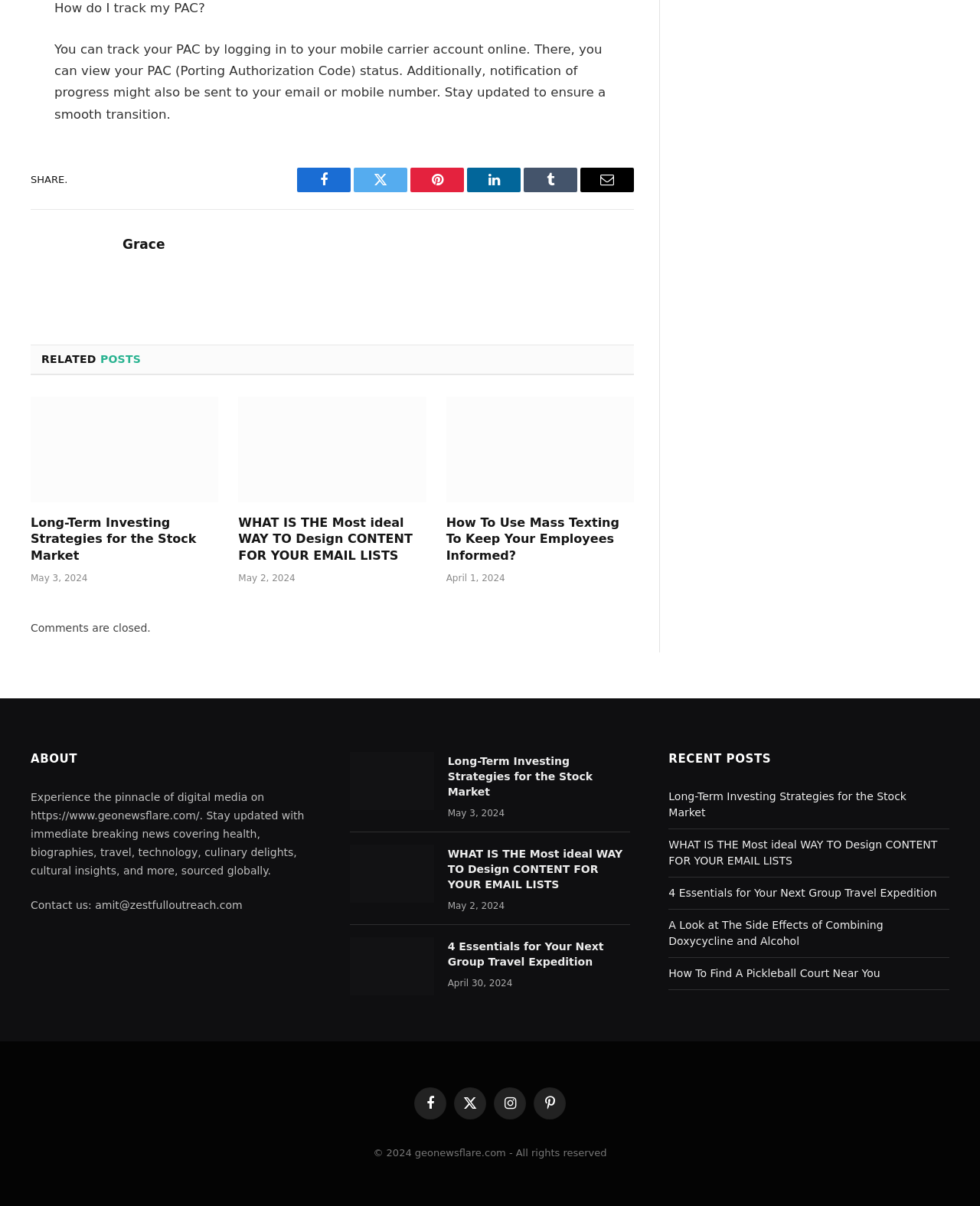What is the date of the article 'How To Use Mass Texting To Keep Your Employees Informed?'?
Using the information from the image, answer the question thoroughly.

I found the article 'How To Use Mass Texting To Keep Your Employees Informed?' on the webpage, and below the article title, I saw the date 'April 1, 2024', which is the publication date of the article.